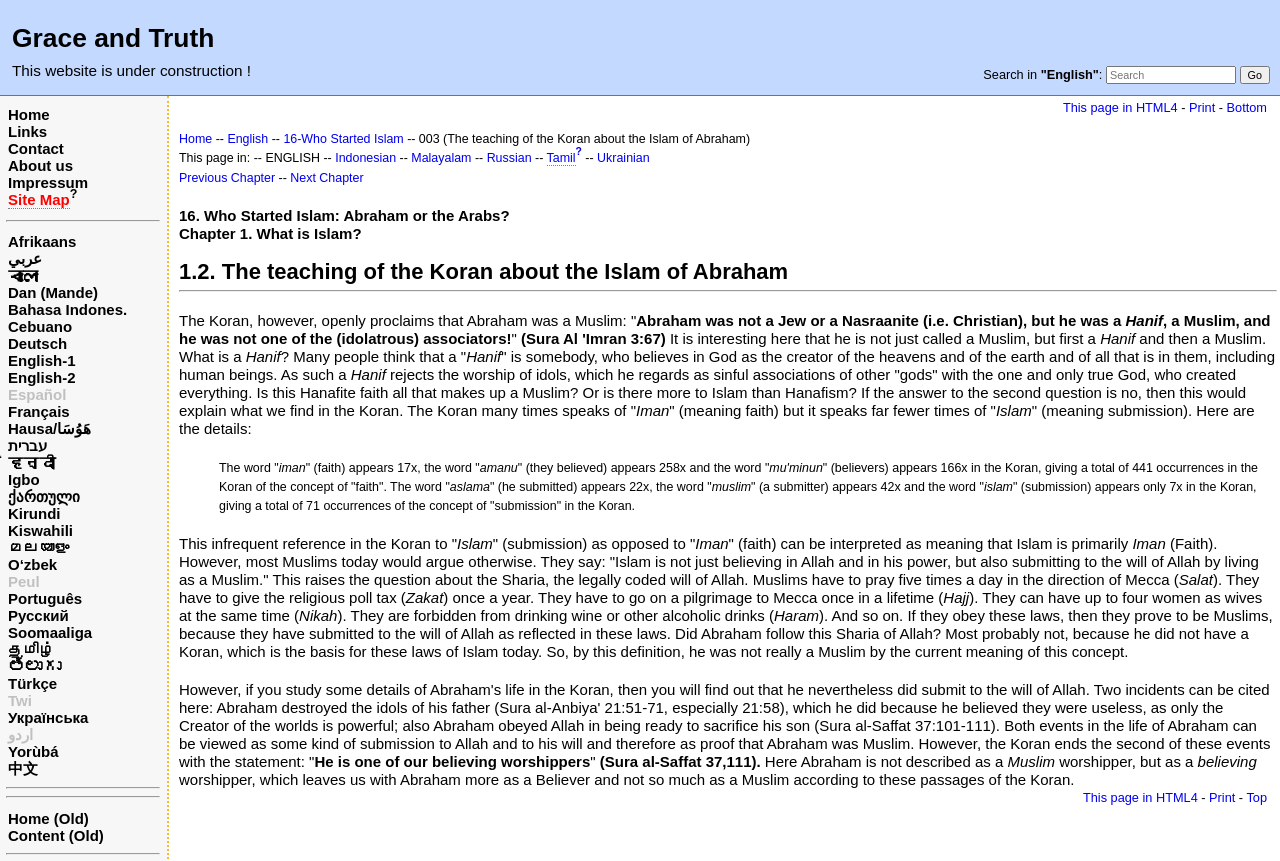What is the website under construction?
Based on the content of the image, thoroughly explain and answer the question.

The website is under construction because the StaticText element with the text 'This website is under construction!' is present on the webpage, indicating that the website is not yet complete.